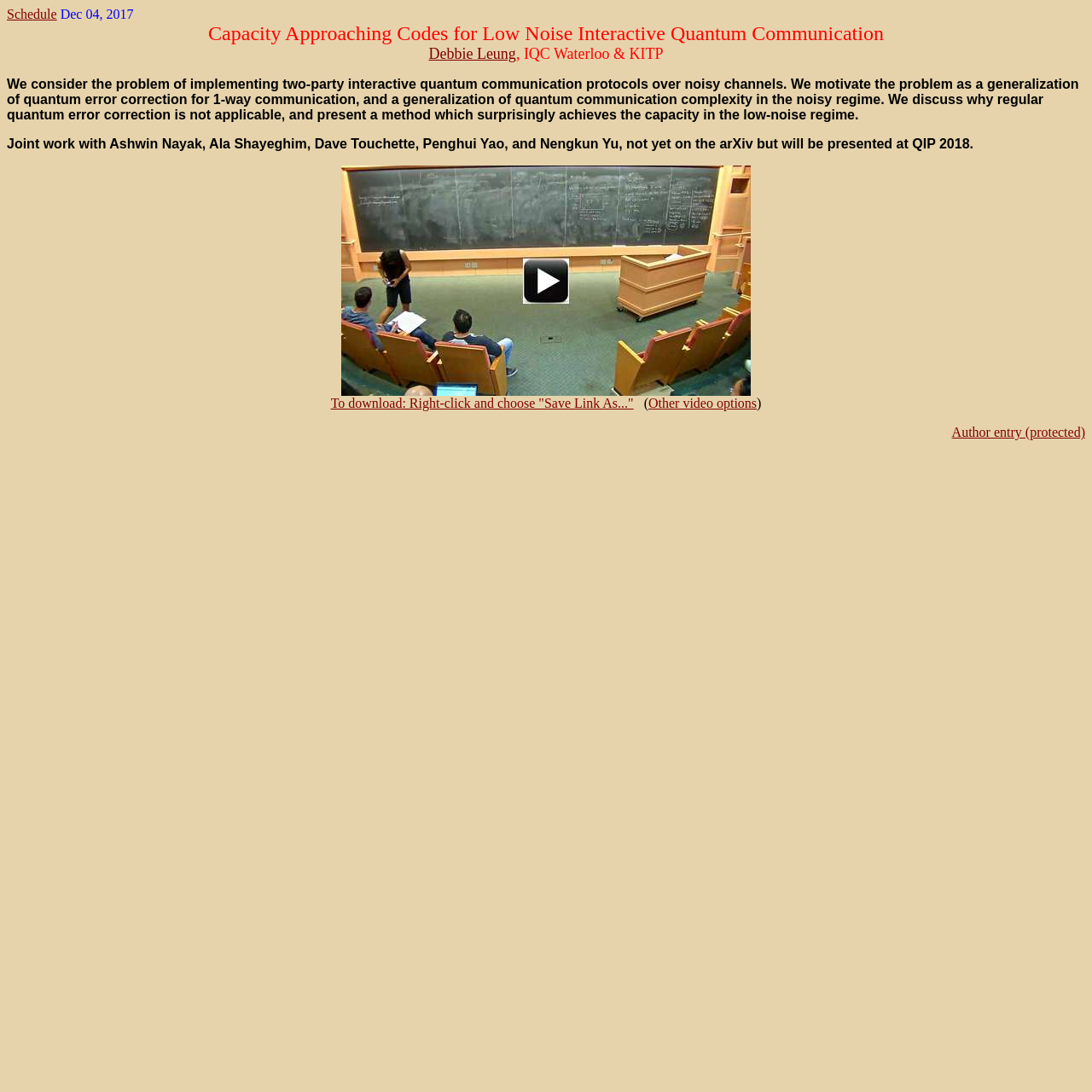Give a concise answer using only one word or phrase for this question:
What is the topic of the presentation?

Capacity Approaching Codes for Low Noise Interactive Quantum Communication